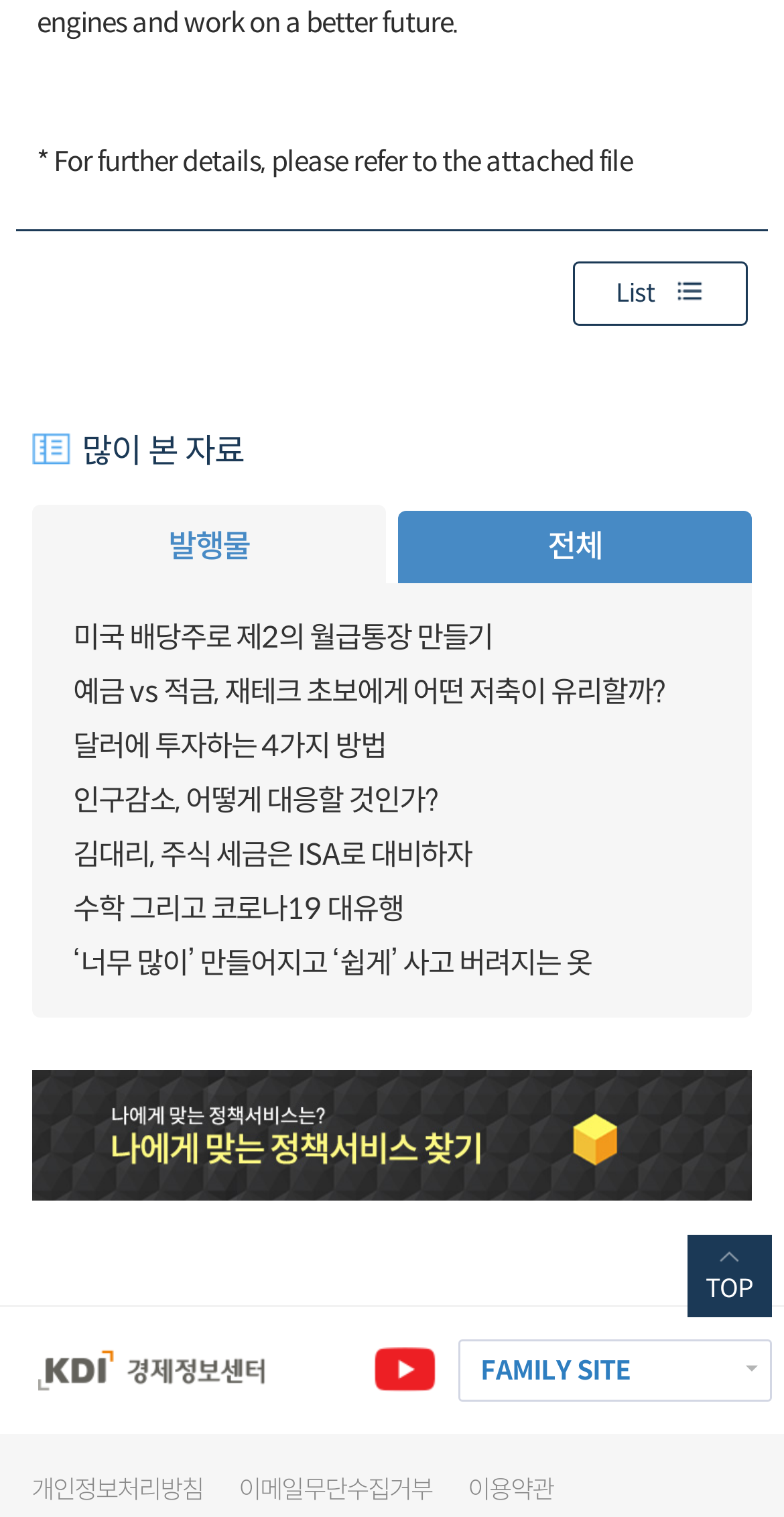Determine the bounding box coordinates for the UI element with the following description: "FAMILY SITE". The coordinates should be four float numbers between 0 and 1, represented as [left, top, right, bottom].

[0.584, 0.883, 0.984, 0.924]